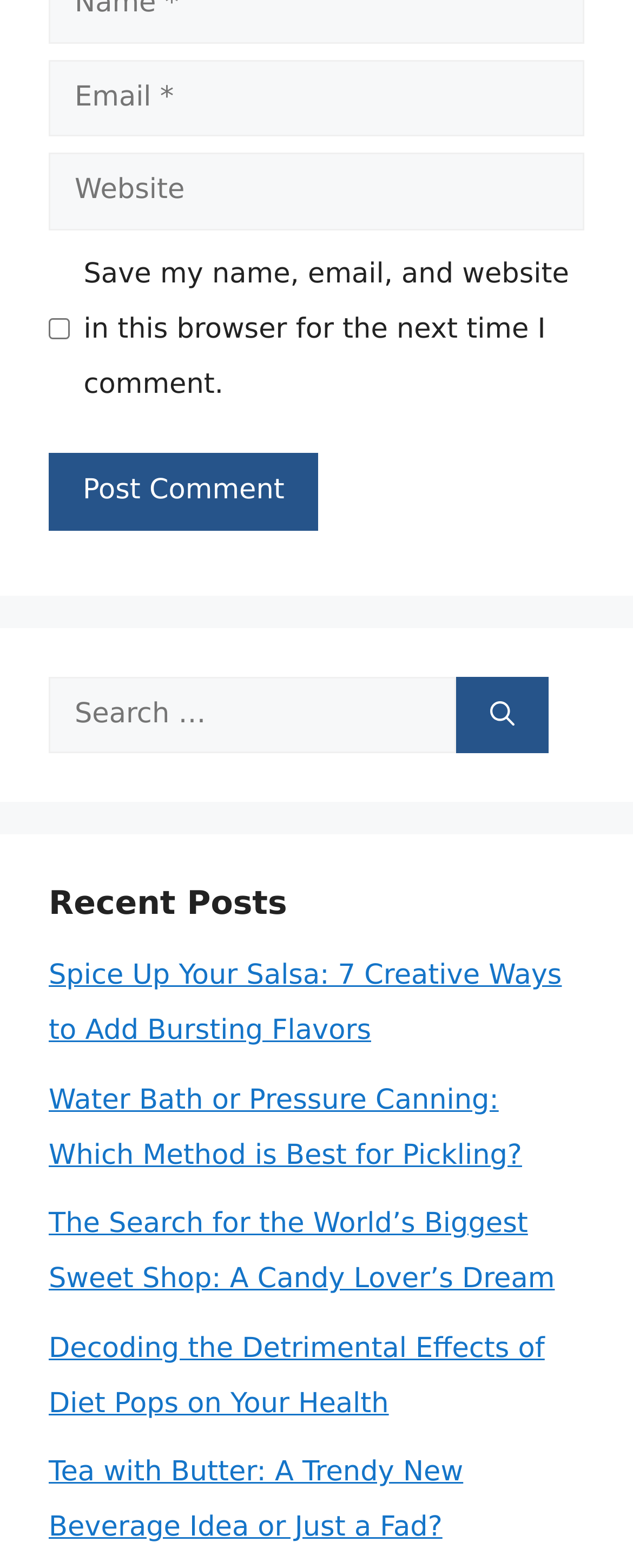How many search results are displayed?
Please use the visual content to give a single word or phrase answer.

0